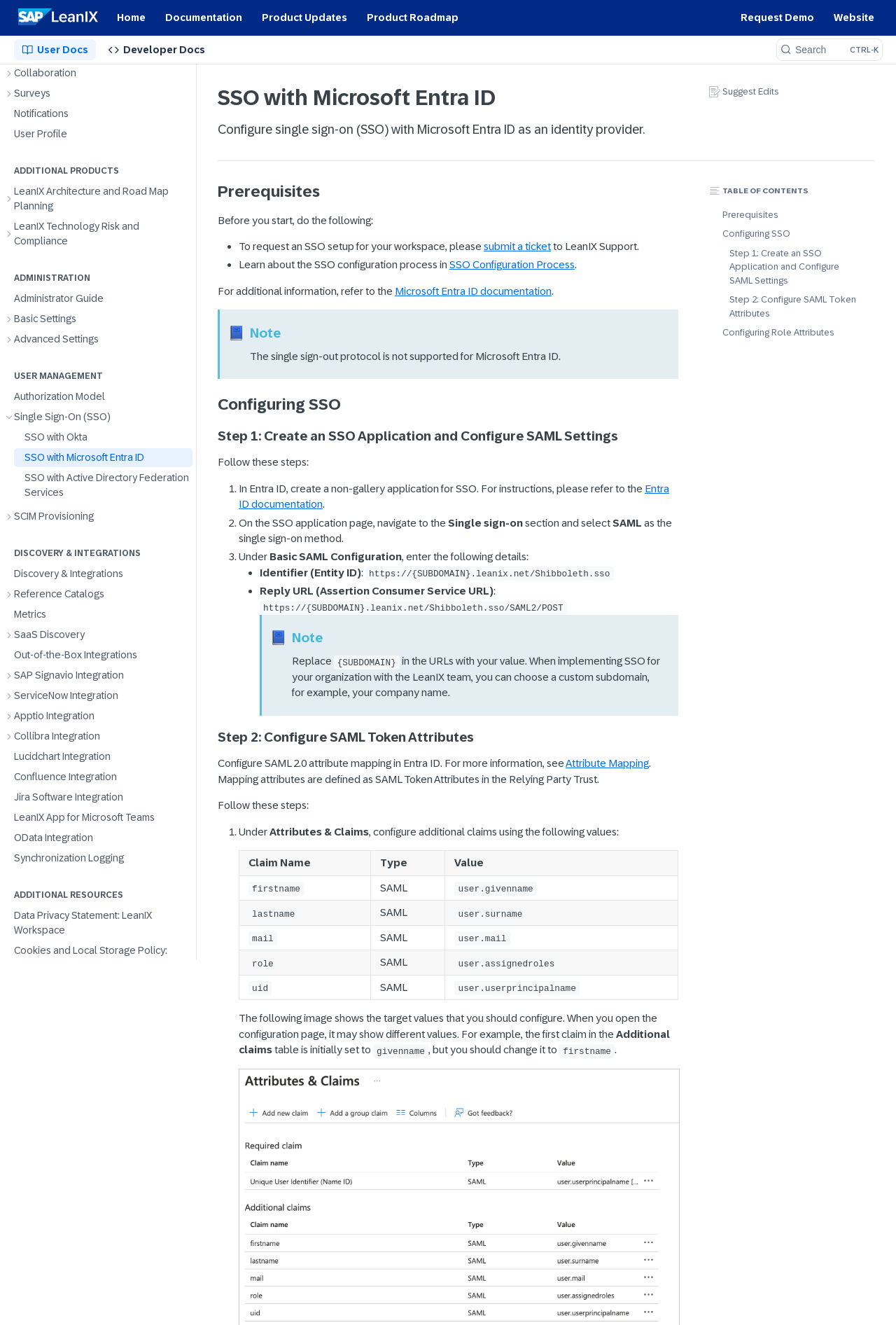Use a single word or phrase to answer the question:
What is the purpose of the 'Show subpages for Single Sign-On (SSO)' button?

To show subpages